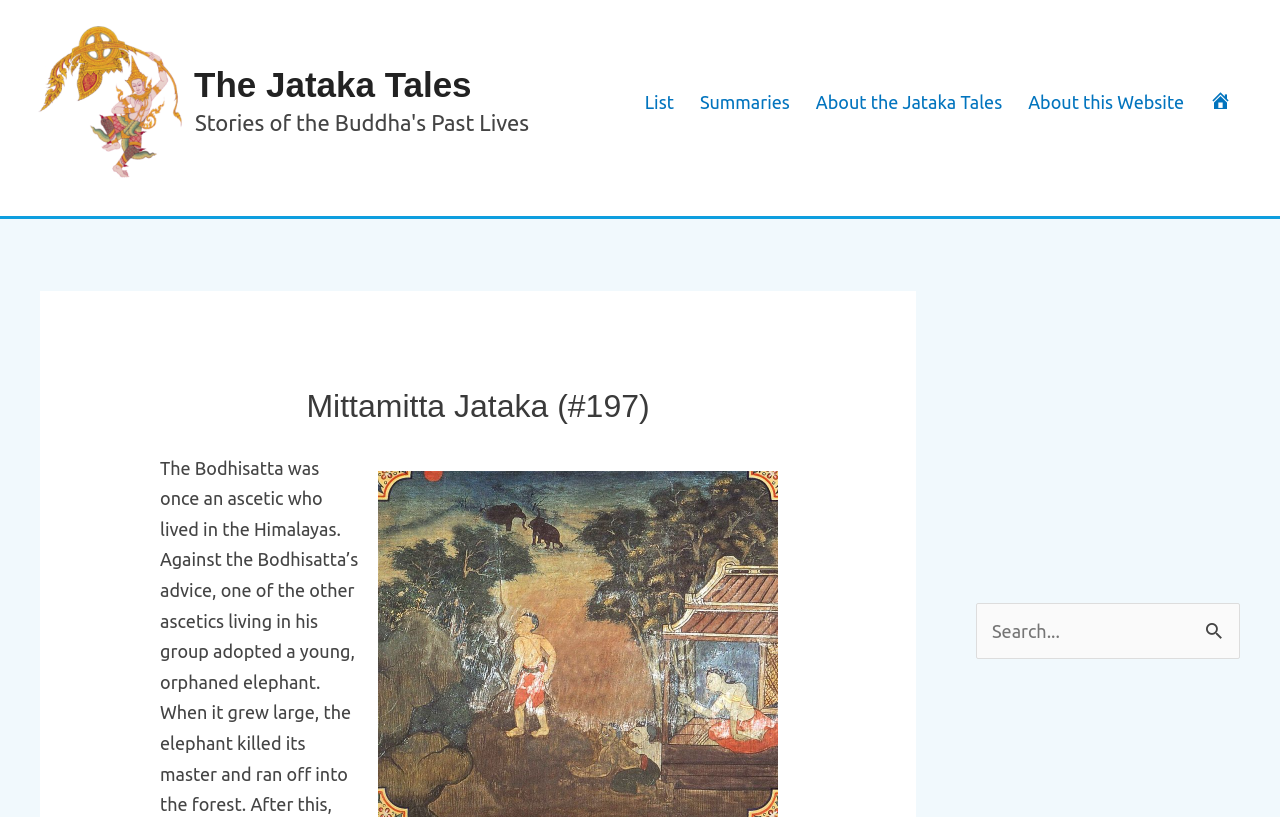Determine the primary headline of the webpage.

Mittamitta Jataka (#197)